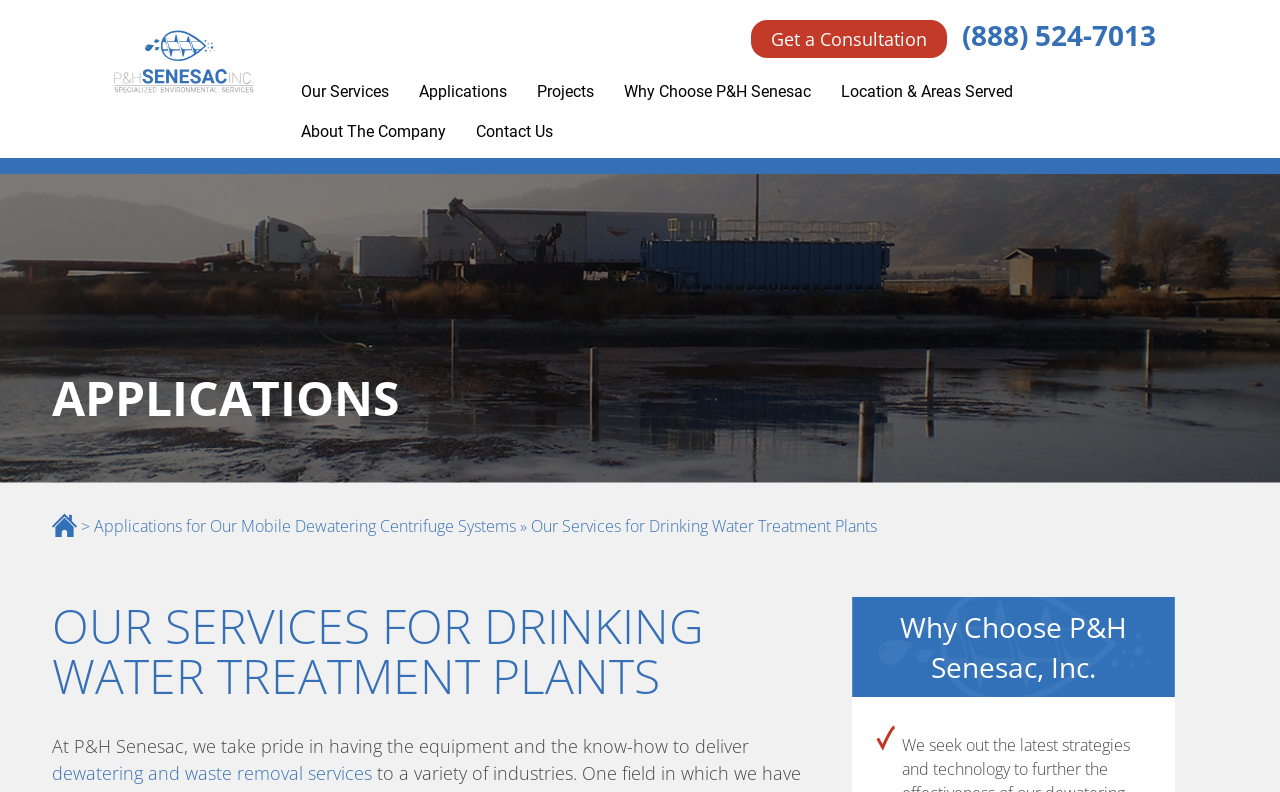How many links are in the top navigation menu?
Based on the image, please offer an in-depth response to the question.

I counted the number of link elements in the top navigation menu, which are 'Our Services', 'Applications', 'Projects', 'Why Choose P&H Senesac', 'Location & Areas Served', and 'About The Company'.